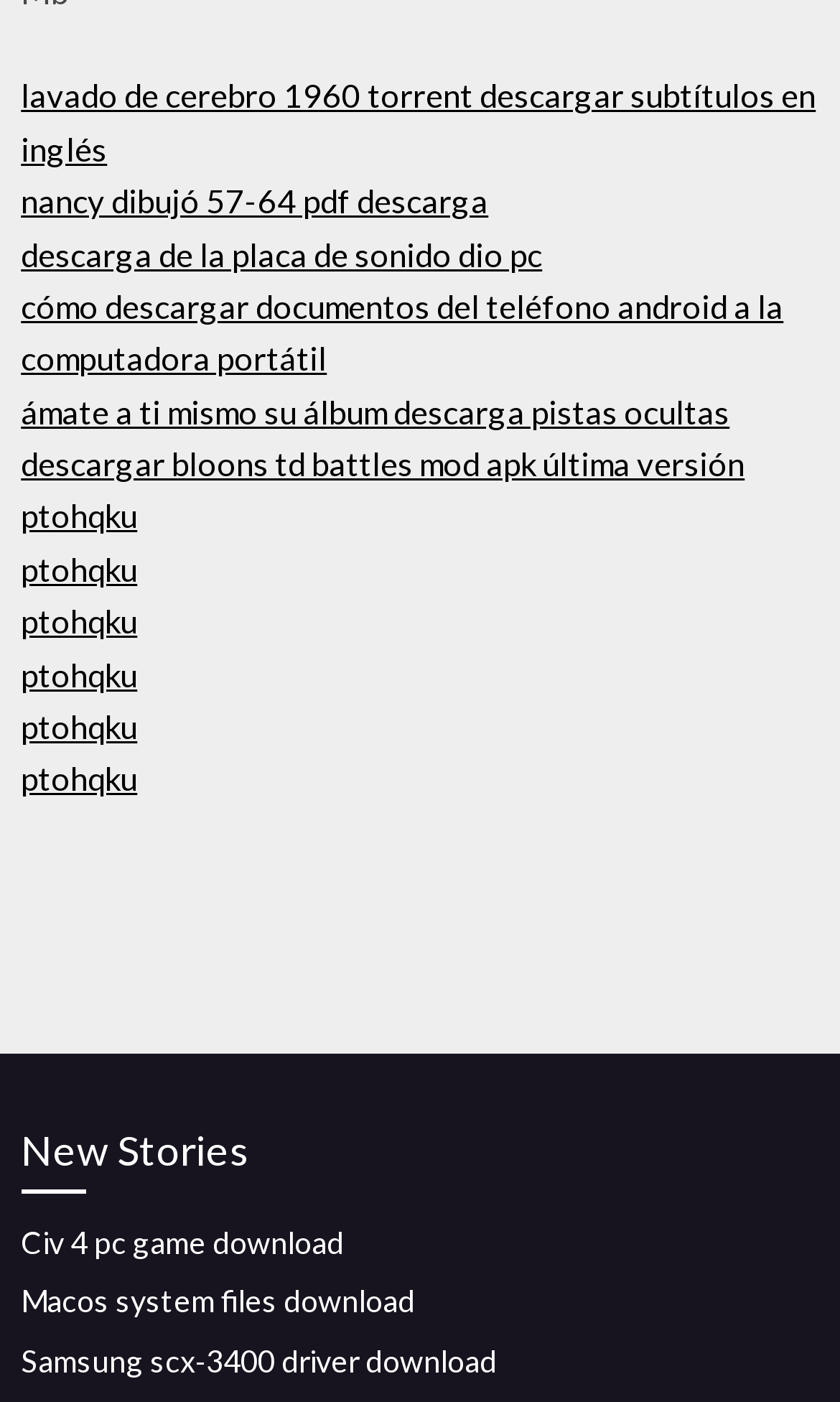Refer to the screenshot and give an in-depth answer to this question: What is the first downloadable item?

The first downloadable item is 'lavado de cerebro 1960 torrent' which is a link located at the top of the webpage with a bounding box coordinate of [0.025, 0.054, 0.971, 0.119].